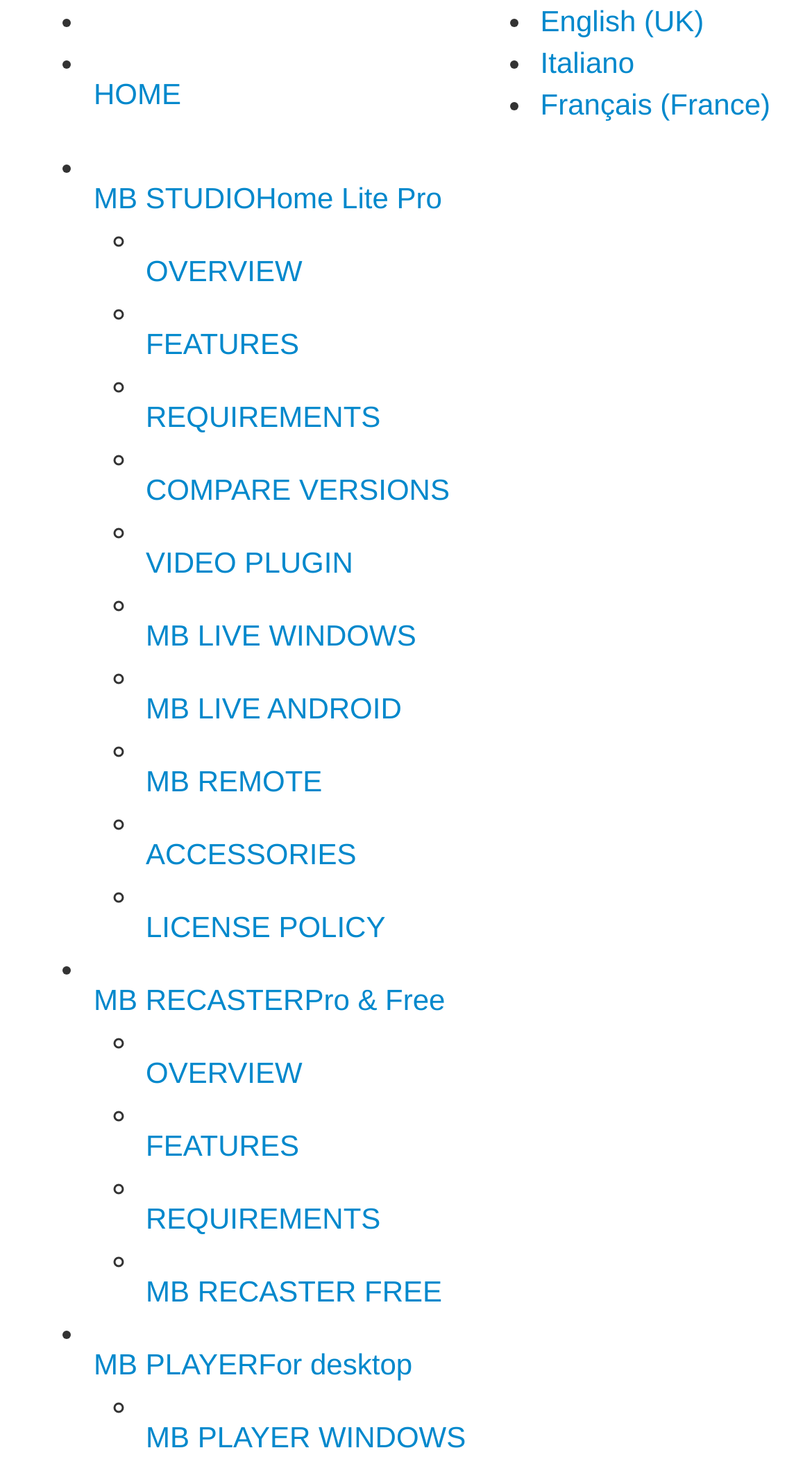Please use the details from the image to answer the following question comprehensively:
What is the last link available under the 'MB RECASTER' section?

By examining the links under the 'MB RECASTER' section, I found that the last link is 'MB RECASTER FREE', which is represented by a link with a corresponding icon.